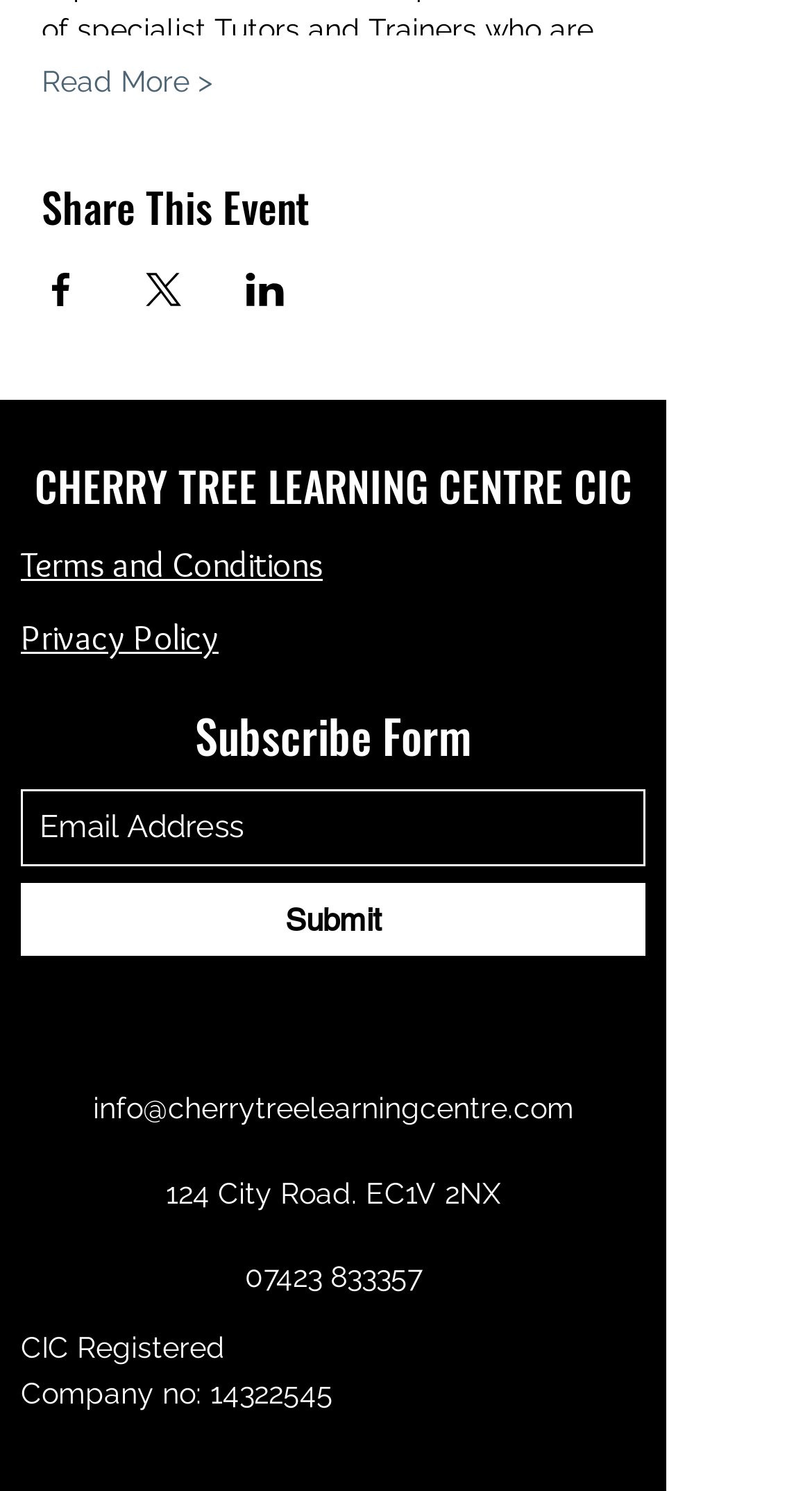Determine the bounding box coordinates of the section to be clicked to follow the instruction: "Click Read More". The coordinates should be given as four float numbers between 0 and 1, formatted as [left, top, right, bottom].

[0.051, 0.041, 0.262, 0.07]